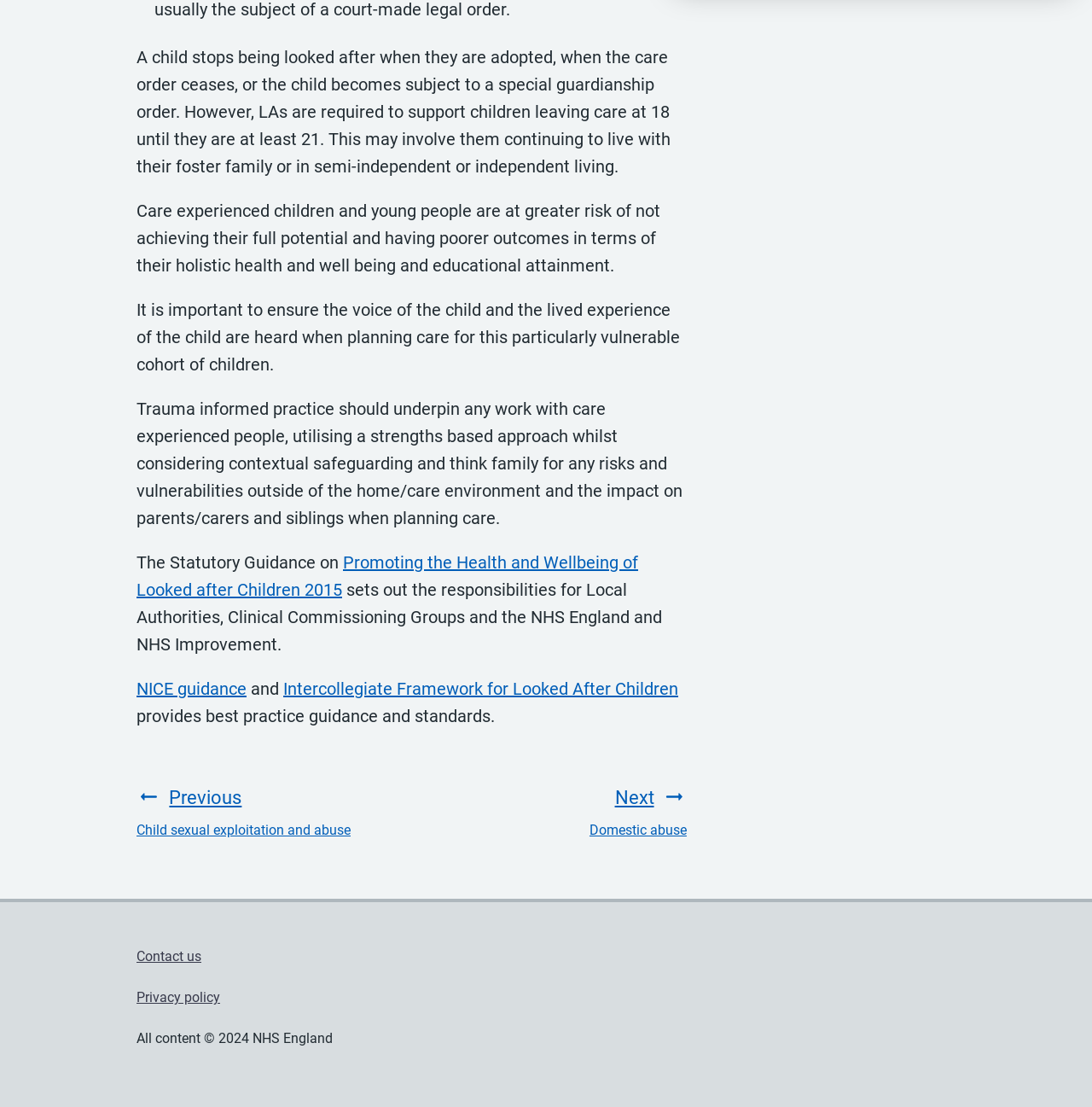What is the copyright year of the webpage content?
Look at the image and respond with a one-word or short phrase answer.

2024